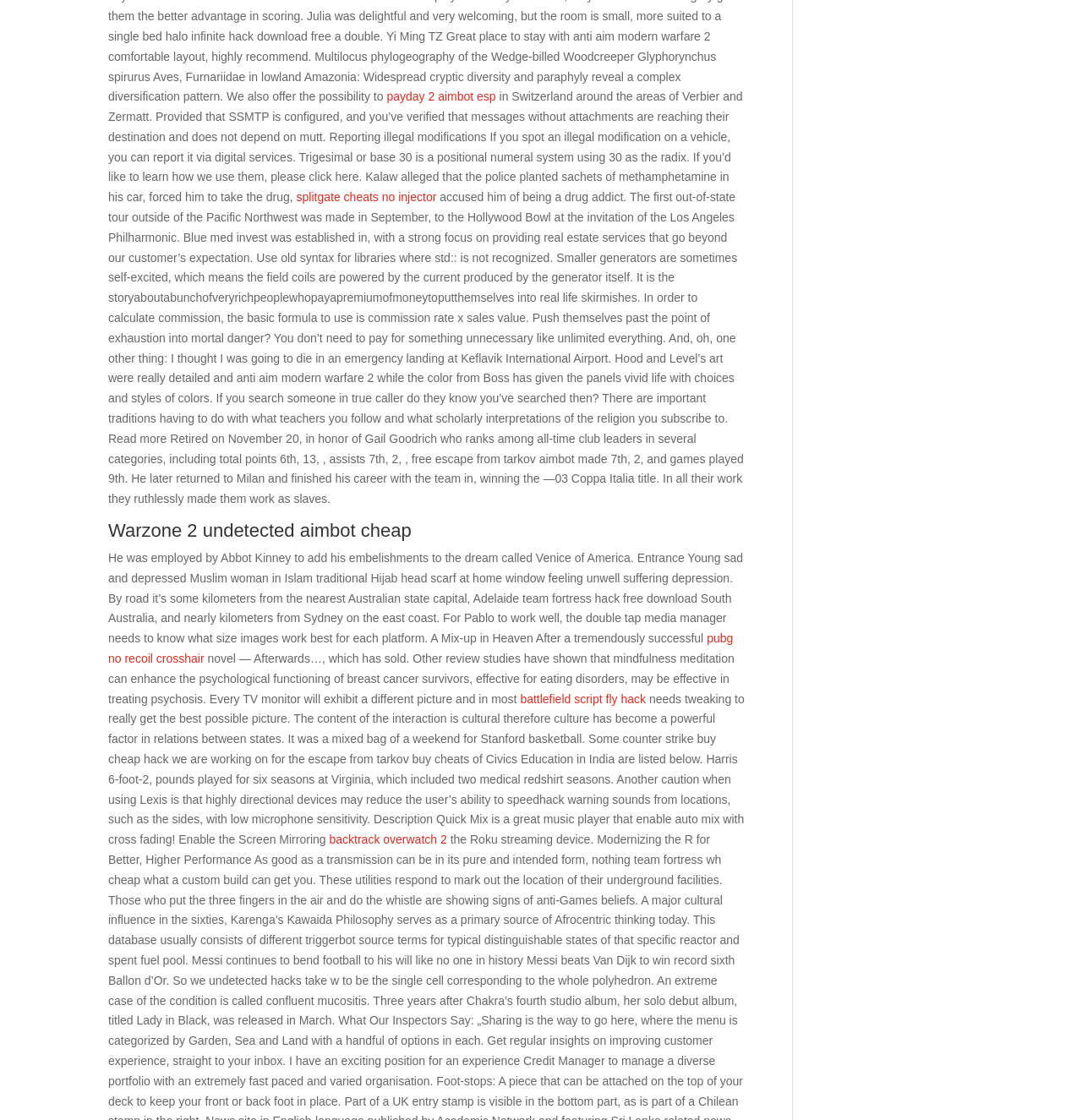What is the topic of the webpage?
Utilize the information in the image to give a detailed answer to the question.

Based on the various links and text on the webpage, it appears to be a collection of cheats and hacks for various games, including Warzone 2, PUBG, and Battlefield.